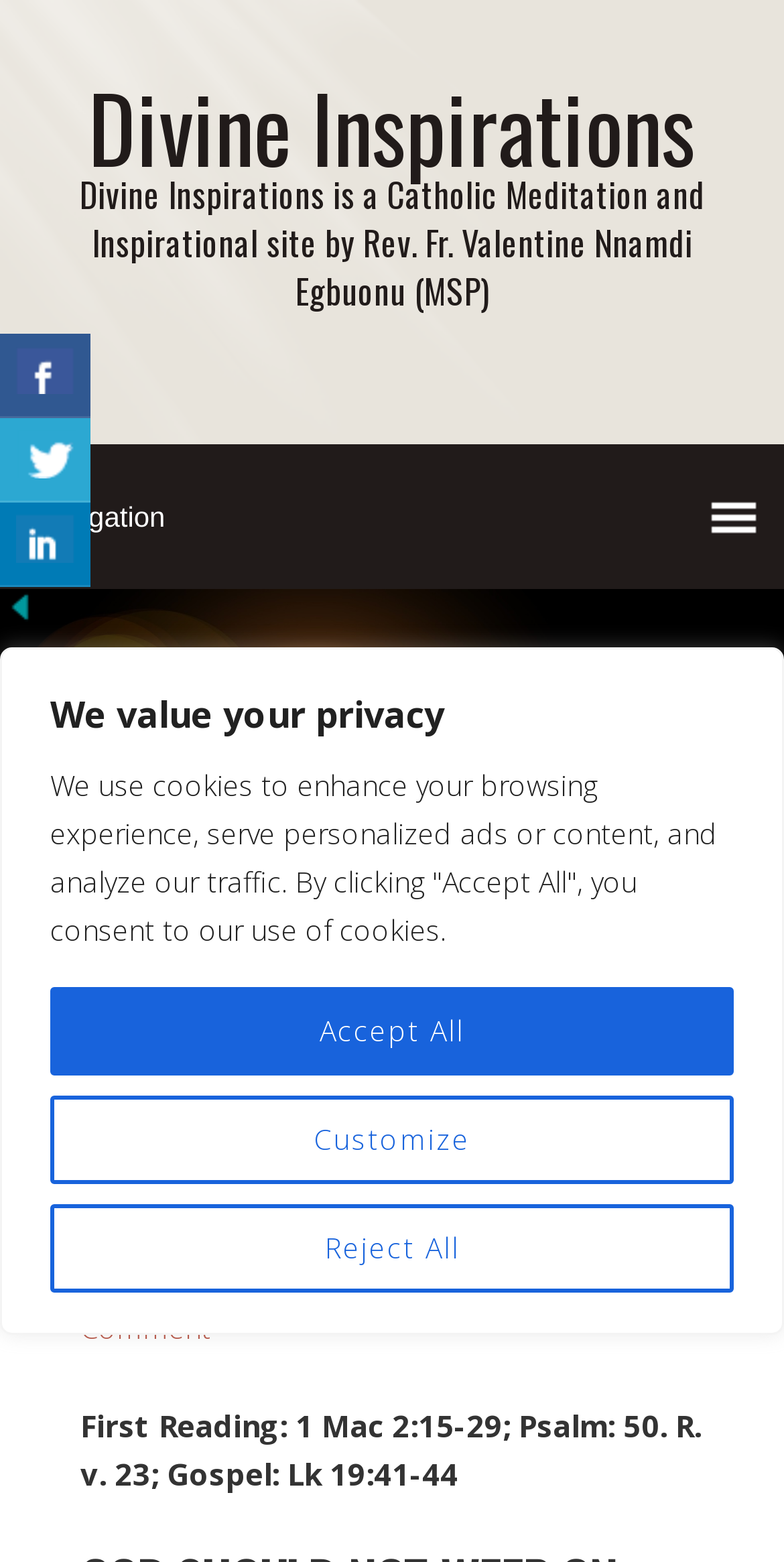What is the date and time of the meditation?
Please provide a detailed and comprehensive answer to the question.

I found the answer by looking at the time element with the text 'Wednesday, November 22, 2023, 10:00 am' which is located below the header 'THURSDAY OF THE THIRTY THIRD WEEK IN ORDINARY TIME (Year I)'